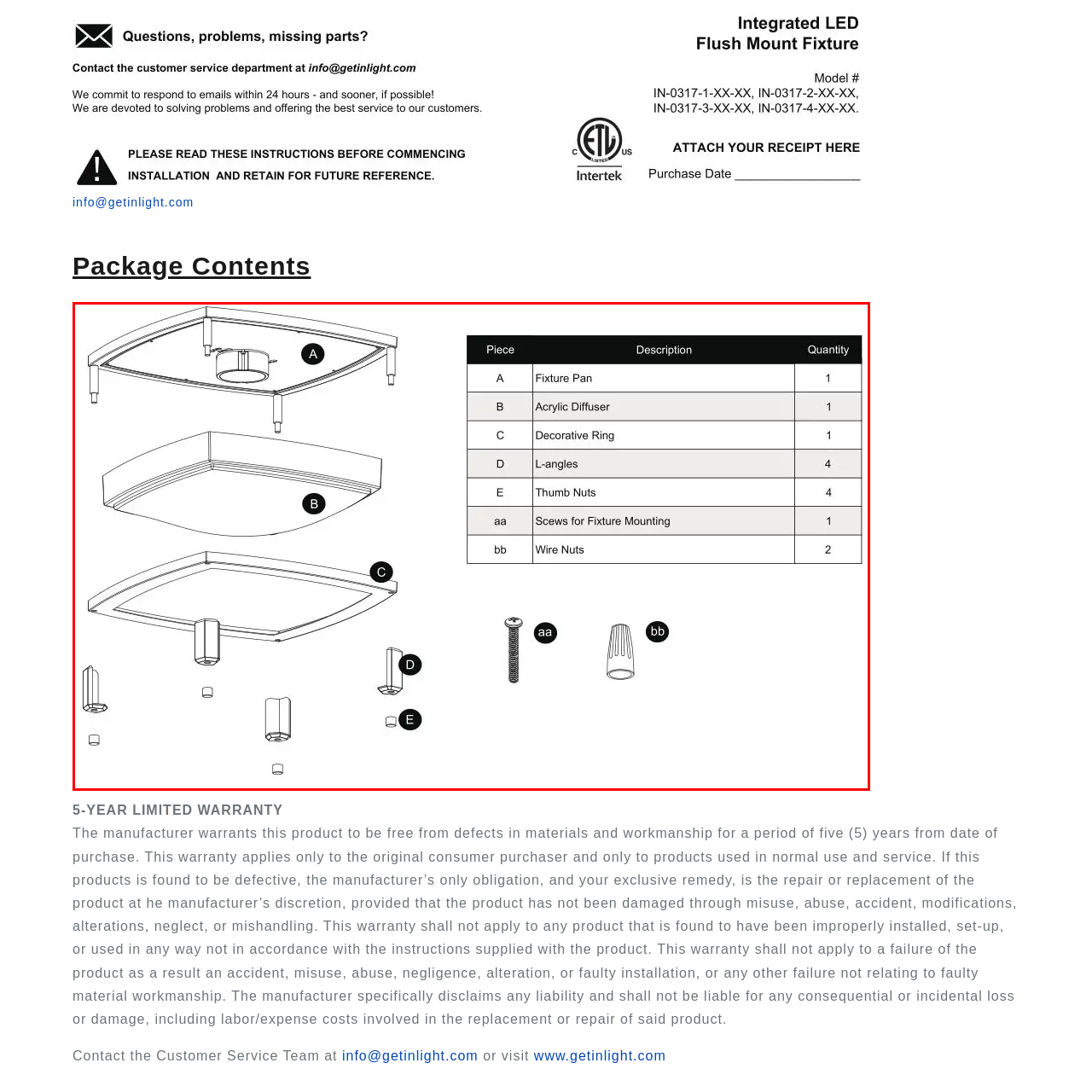Focus on the portion of the image highlighted in red and deliver a detailed explanation for the following question: What is labeled as part 'A'?

According to the image, the Fixture Pan is labeled as part 'A', which is one of the components included in the package for the lighting fixture assembly.